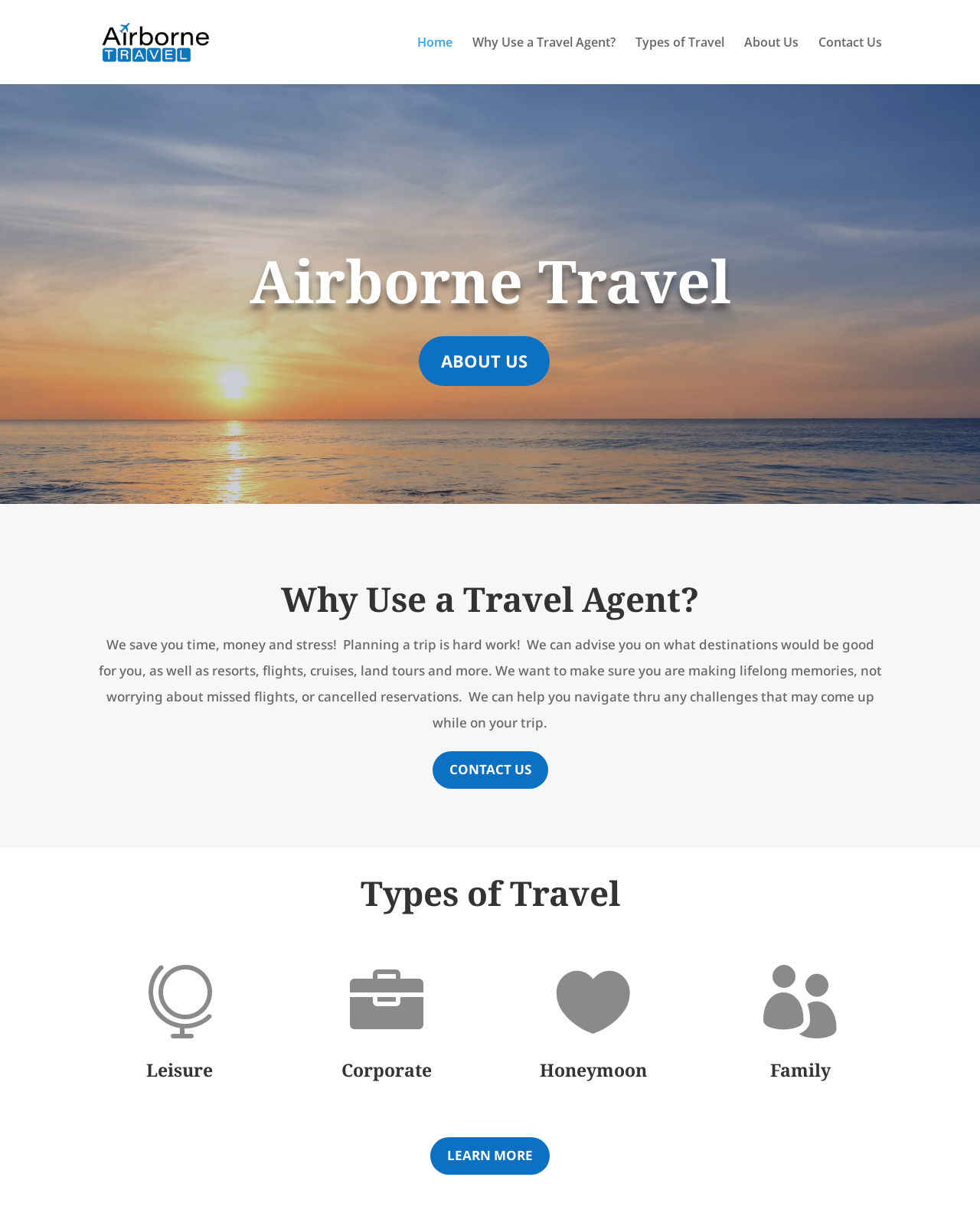Craft a detailed narrative of the webpage's structure and content.

The webpage is about Airborne Travel, a travel agency that provides personal and business travel services. At the top left, there is a logo of Airborne Travel, which is an image with a link to the homepage. Next to the logo, there is a link to the homepage labeled "Home". 

To the right of the logo, there are four links: "Why Use a Travel Agent?", "Types of Travel", "About Us", and "Contact Us". These links are aligned horizontally and are positioned near the top of the page.

Below the links, there is a heading that reads "Airborne Travel". Underneath this heading, there is a link to "ABOUT US" and a heading that reads "Why Use a Travel Agent?". 

Further down, there is a block of text that explains the benefits of using a travel agent, including saving time, money, and stress, and getting advice on destinations, resorts, flights, and more. 

Below this text, there is a link to "CONTACT US" and a heading that reads "Types of Travel". Underneath this heading, there are four headings: "Leisure", "Corporate", "Honeymoon", and "Family", each accompanied by an icon. 

At the bottom of the page, there is a link to "LEARN MORE".